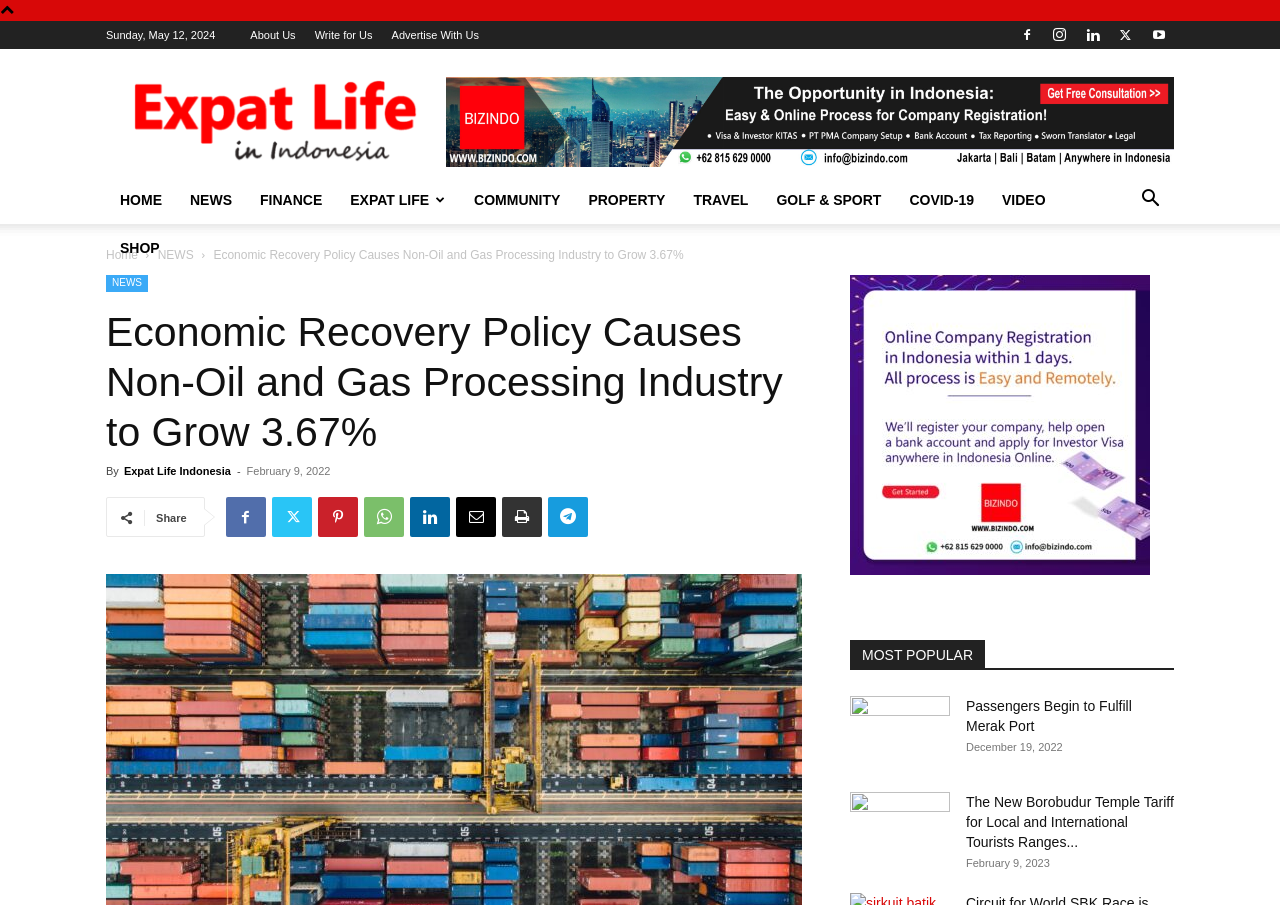What is the name of the website?
Answer the question with detailed information derived from the image.

I found the name of the website by looking at the top navigation menu, which includes links to 'About Us', 'Write for Us', and 'Advertise With Us', and the website title 'Expat Life in Indonesia'.